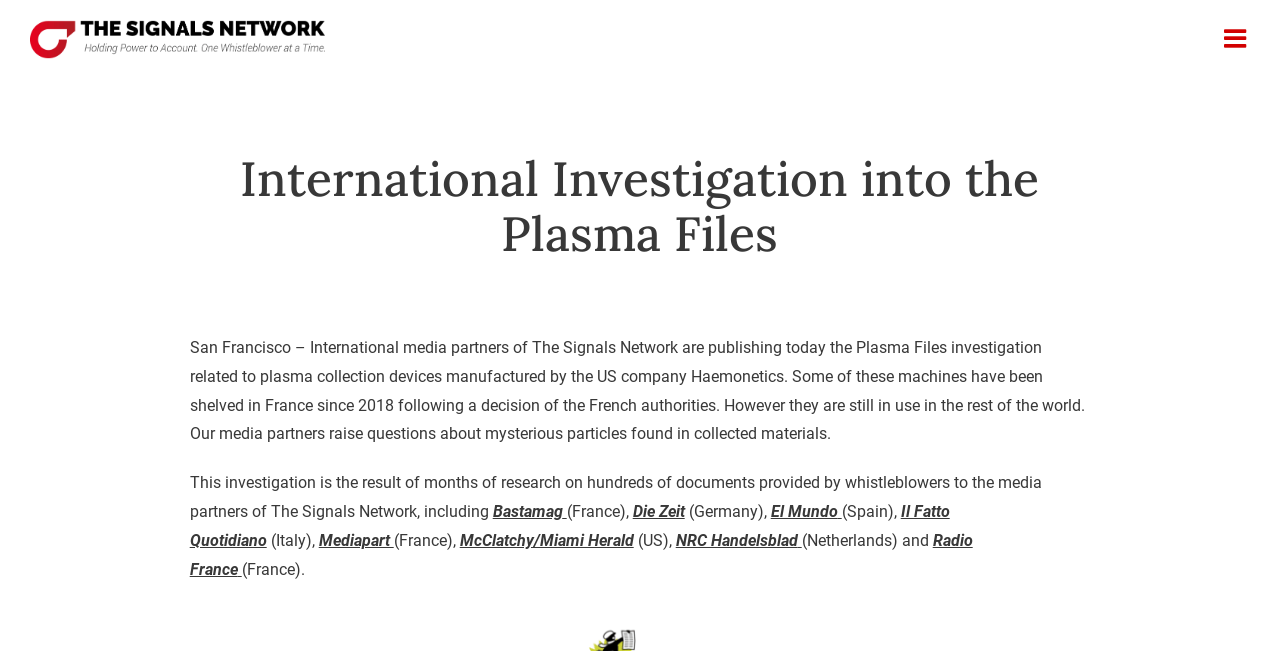Pinpoint the bounding box coordinates of the clickable element needed to complete the instruction: "Visit Die Zeit website". The coordinates should be provided as four float numbers between 0 and 1: [left, top, right, bottom].

[0.494, 0.771, 0.535, 0.8]